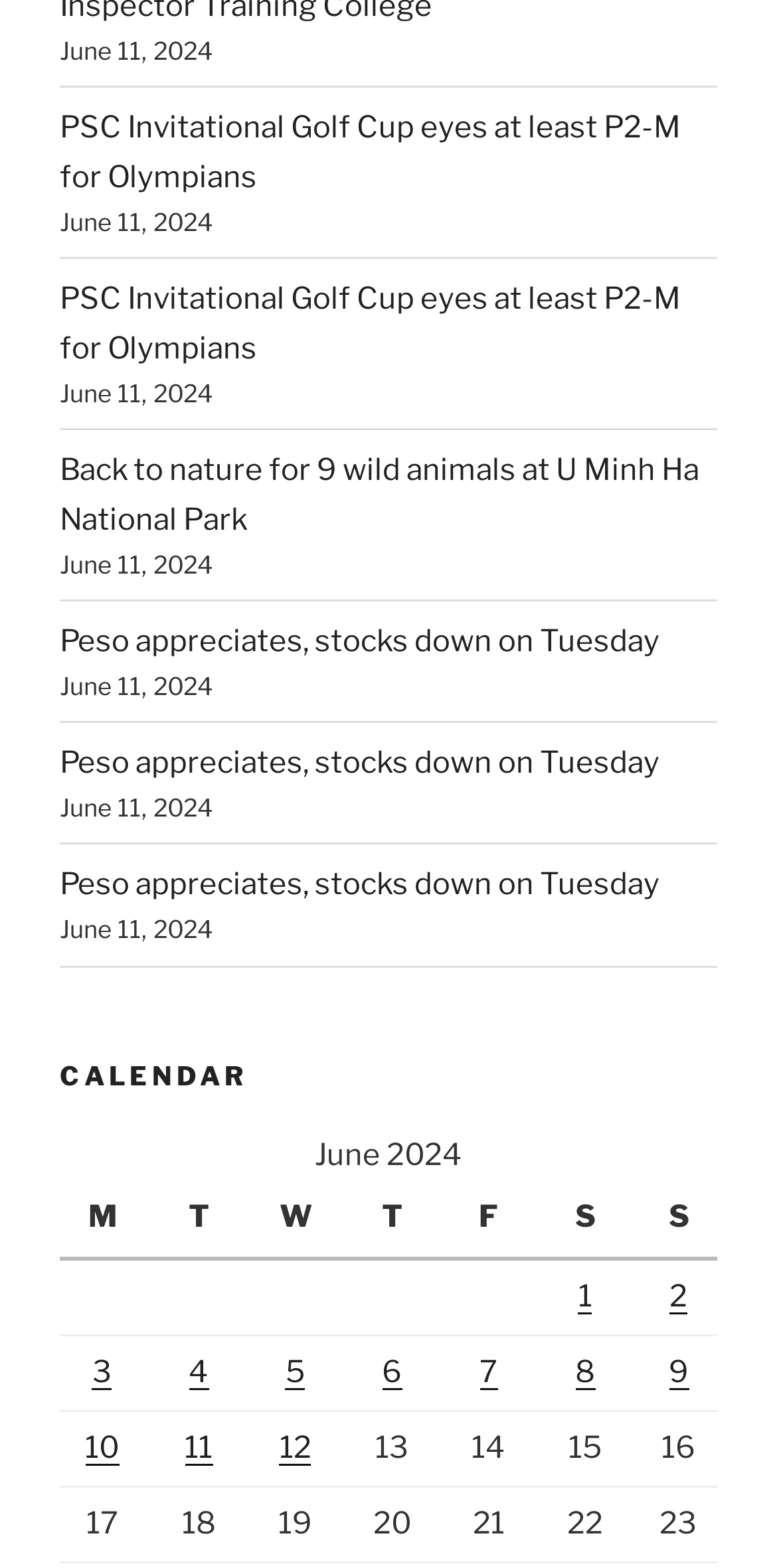Refer to the image and provide a thorough answer to this question:
What is the date of the posts published in the second row of the calendar table?

The date of the posts published in the second row of the calendar table can be found in the link 'Posts published on June 2, 2024' which is a child element of the gridcell in the second row.